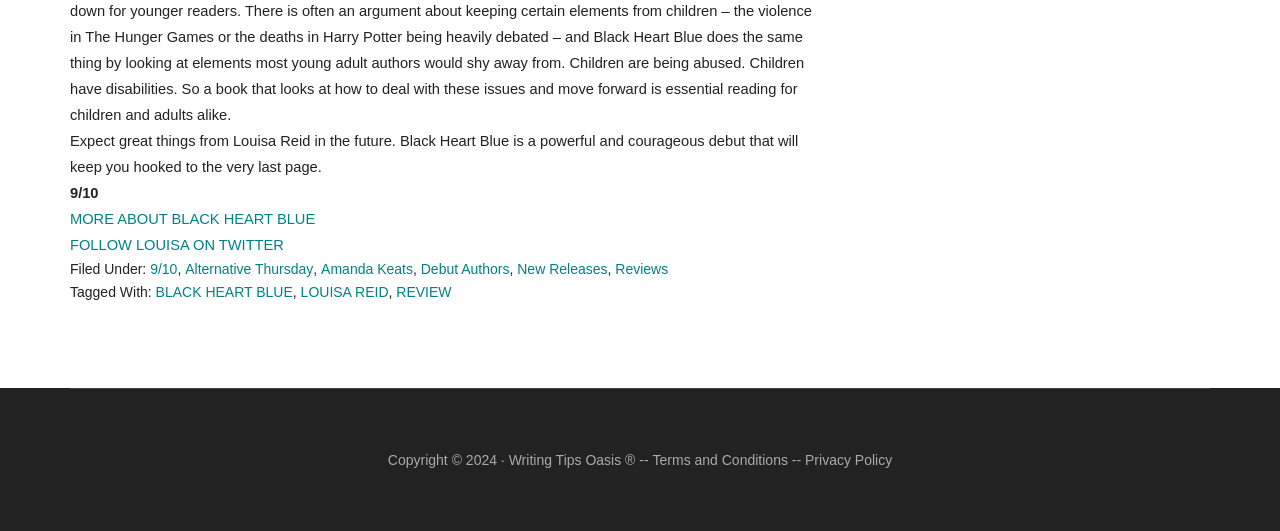Please find the bounding box coordinates for the clickable element needed to perform this instruction: "Read terms and conditions".

[0.51, 0.85, 0.616, 0.881]